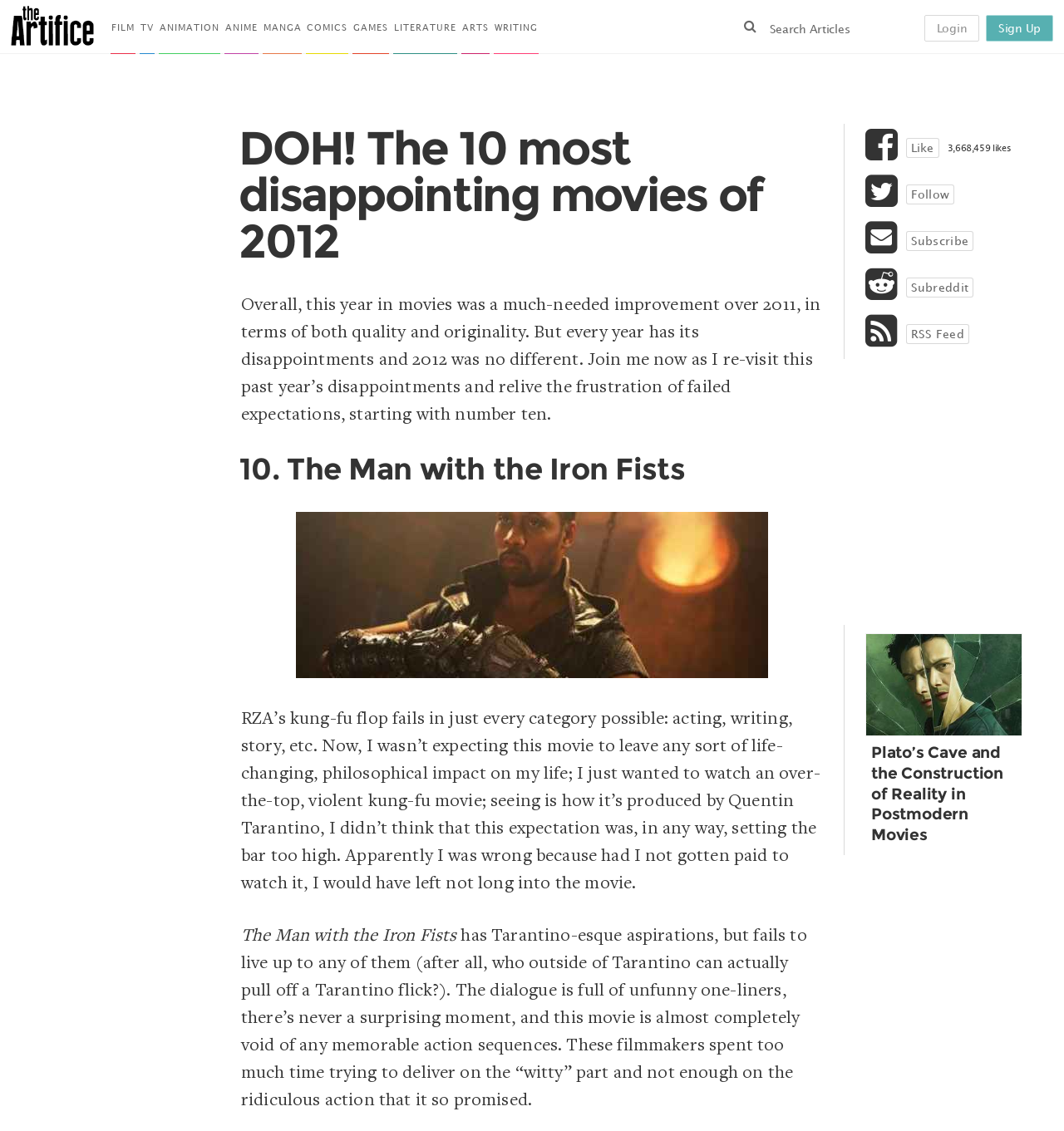Please identify the bounding box coordinates of the element's region that should be clicked to execute the following instruction: "Log in to the website". The bounding box coordinates must be four float numbers between 0 and 1, i.e., [left, top, right, bottom].

None